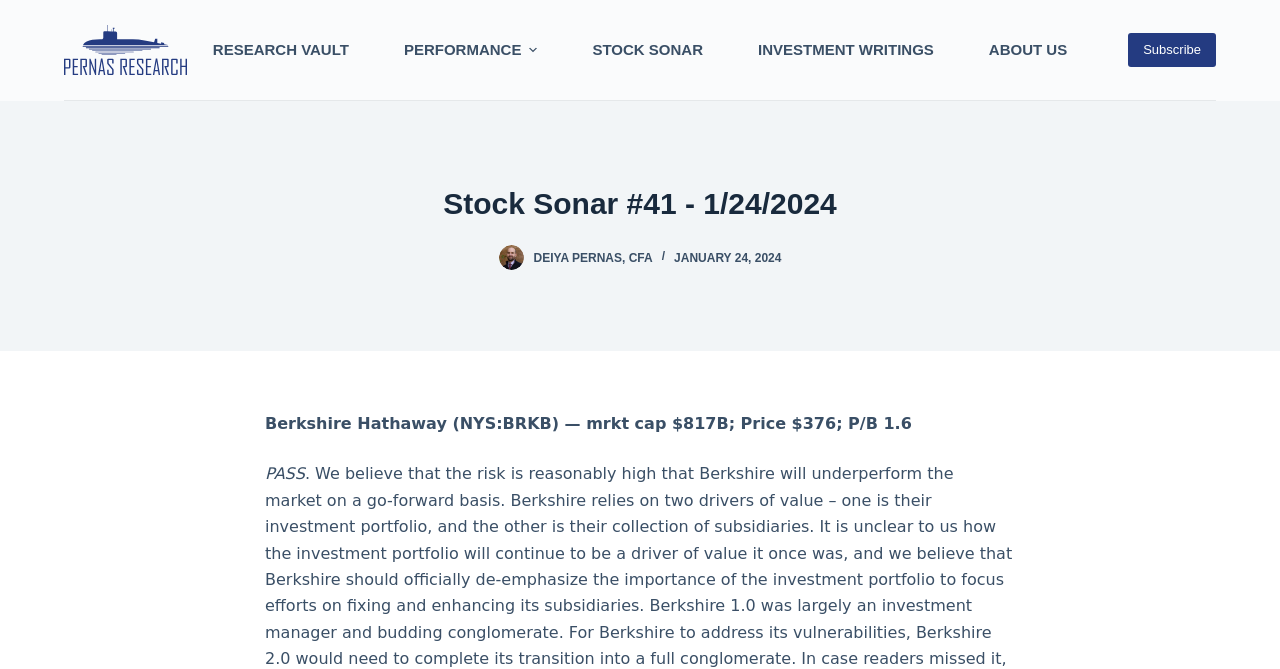What is the rating of Berkshire Hathaway?
Based on the image, answer the question with as much detail as possible.

I found the answer by looking at the text 'PASS' which is located in the main content area of the webpage, below the text describing Berkshire Hathaway.